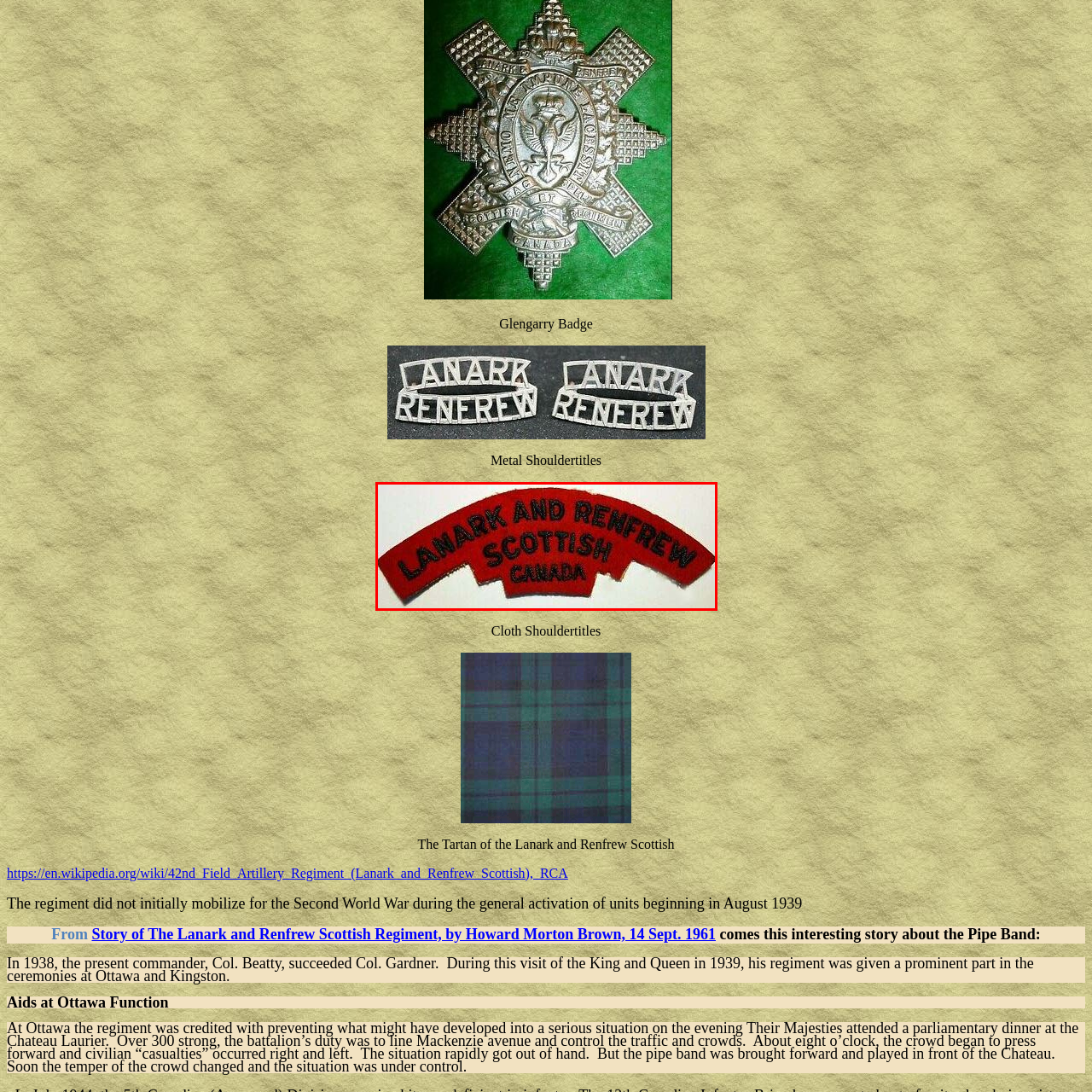Give a comprehensive caption for the image marked by the red rectangle.

The image depicts a military badge associated with the Lanark and Renfrew Scottish, characterized by its vibrant red background and bold, black lettering. The text prominently features "LANARK AND RENFREW" at the top, followed by "SCOTTISH" in the center, and "CANADA" at the bottom. This badge represents the regiment's heritage and connection to Canadian military history. It is typically worn on uniforms to signify belonging to this specific regiment, which has a storied past, particularly noted during significant events such as World War II. The design of the badge is both functional and symbolic, embodying the pride and identity of the soldiers who served under this banner.